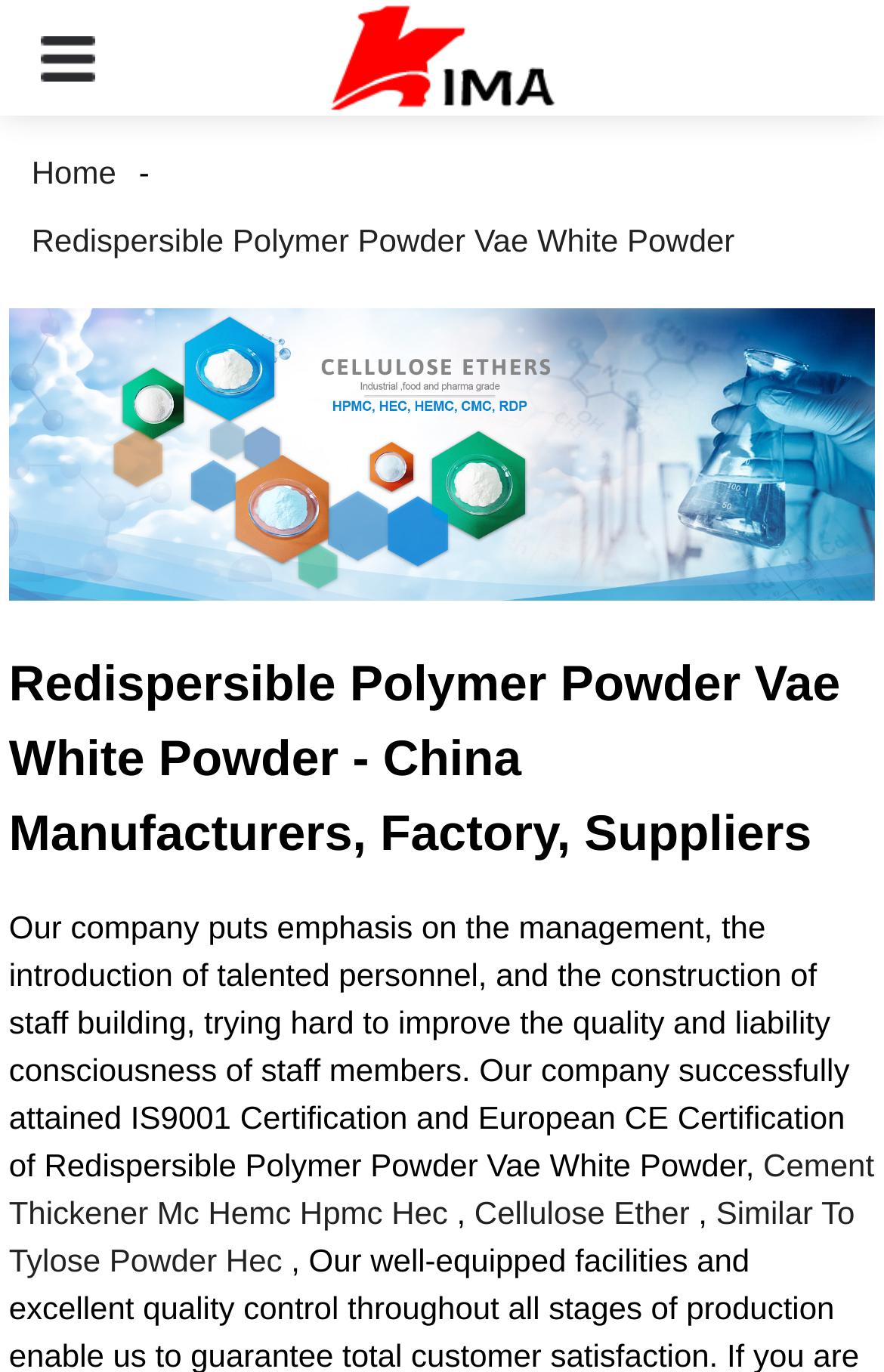Identify and provide the bounding box coordinates of the UI element described: "alt="q8"". The coordinates should be formatted as [left, top, right, bottom], with each number being a float between 0 and 1.

[0.01, 0.216, 0.99, 0.447]